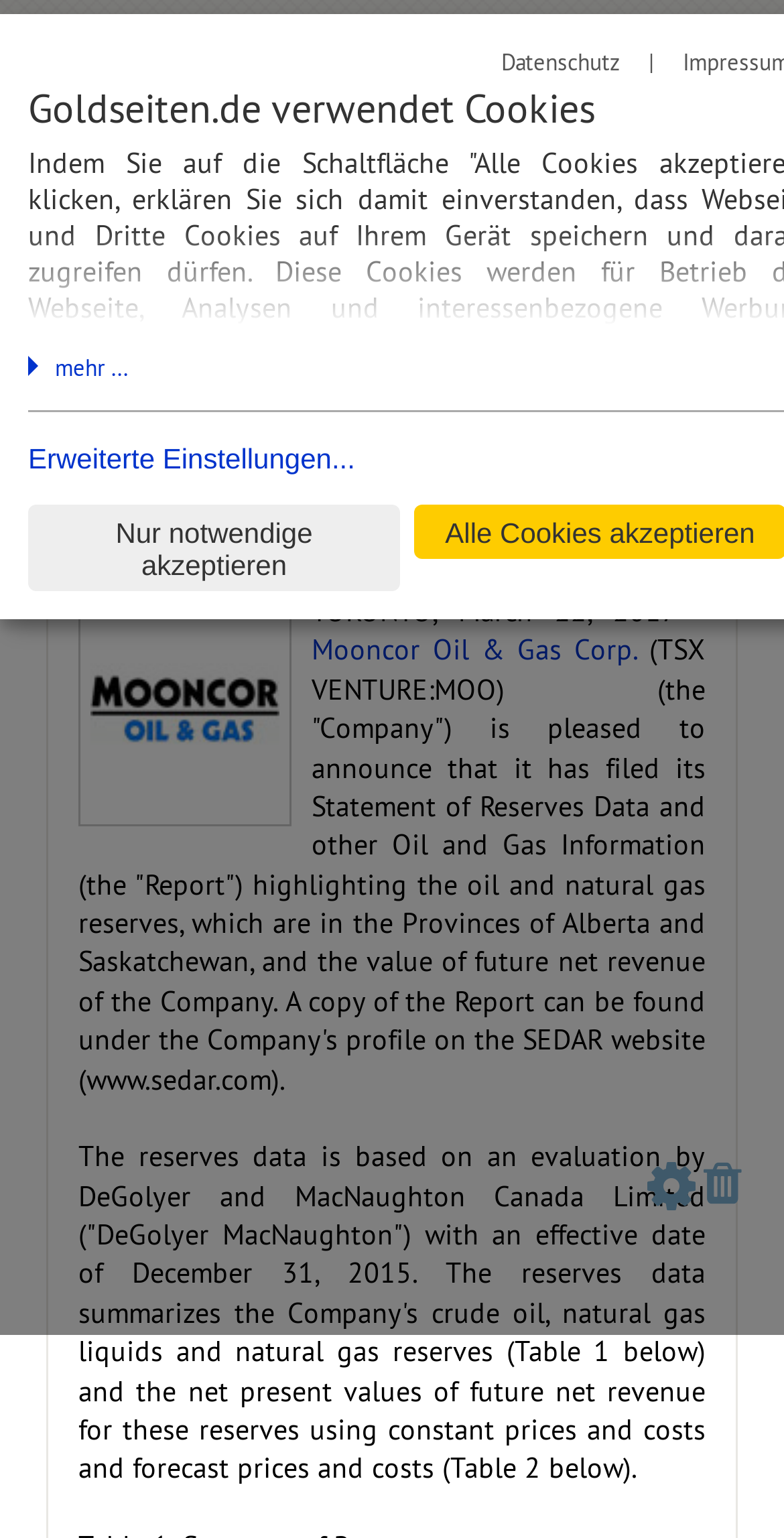Detail the various sections and features of the webpage.

The webpage is about Mooncor Oil & Gas Corp.'s announcement of filing its Statement of Reserves Data and other Oil and Gas Information. At the top, there is a heading with the title of the announcement. Below the heading, there is a date "22.03.2017" followed by a separator and a link to "Marketwired". 

On the left side, there are several links, including "ARTIKEL", "NACHRICHTEN, MINEN ENGL.", and "Datenschutz". On the right side, there is a link to "Cookie Manager" and another link to reset cookies.

The main content of the webpage is a paragraph of text that describes the announcement, including the filing of the Statement of Reserves Data and other Oil and Gas Information, and the details of the report. Below this paragraph, there is another paragraph that summarizes the reserves data and the net present values of future net revenue.

At the bottom of the page, there is a section about cookies, with a text "Goldseiten.de verwendet Cookies" and a link to "Datenschutzinformationen". There are also two buttons, "Erweiterte Einstellungen..." and "Nur notwendige akzeptieren", related to cookie settings.

There is an image on the page, but its content is not described.